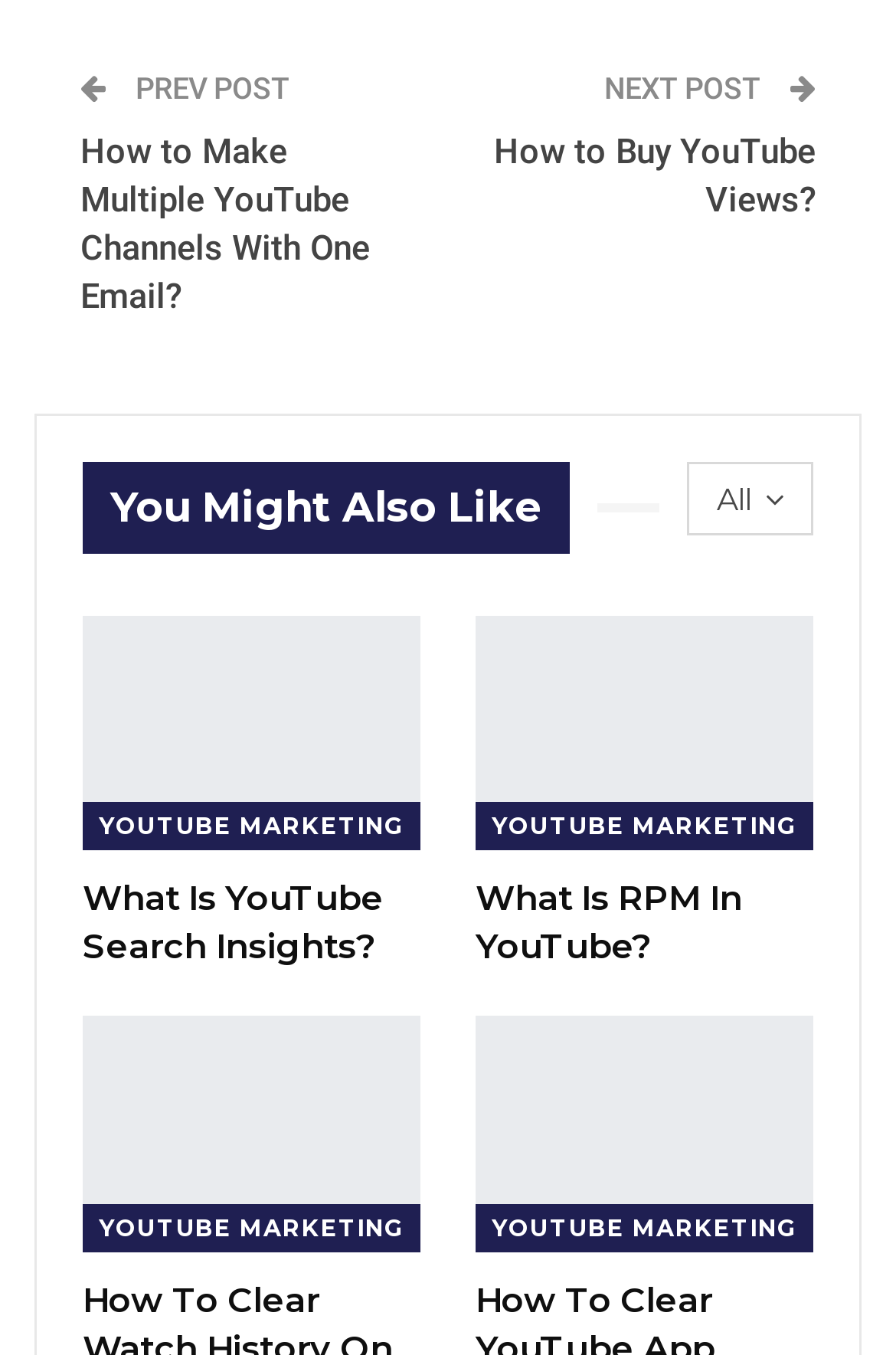Pinpoint the bounding box coordinates of the element to be clicked to execute the instruction: "read about making multiple YouTube channels with one email".

[0.09, 0.097, 0.413, 0.234]